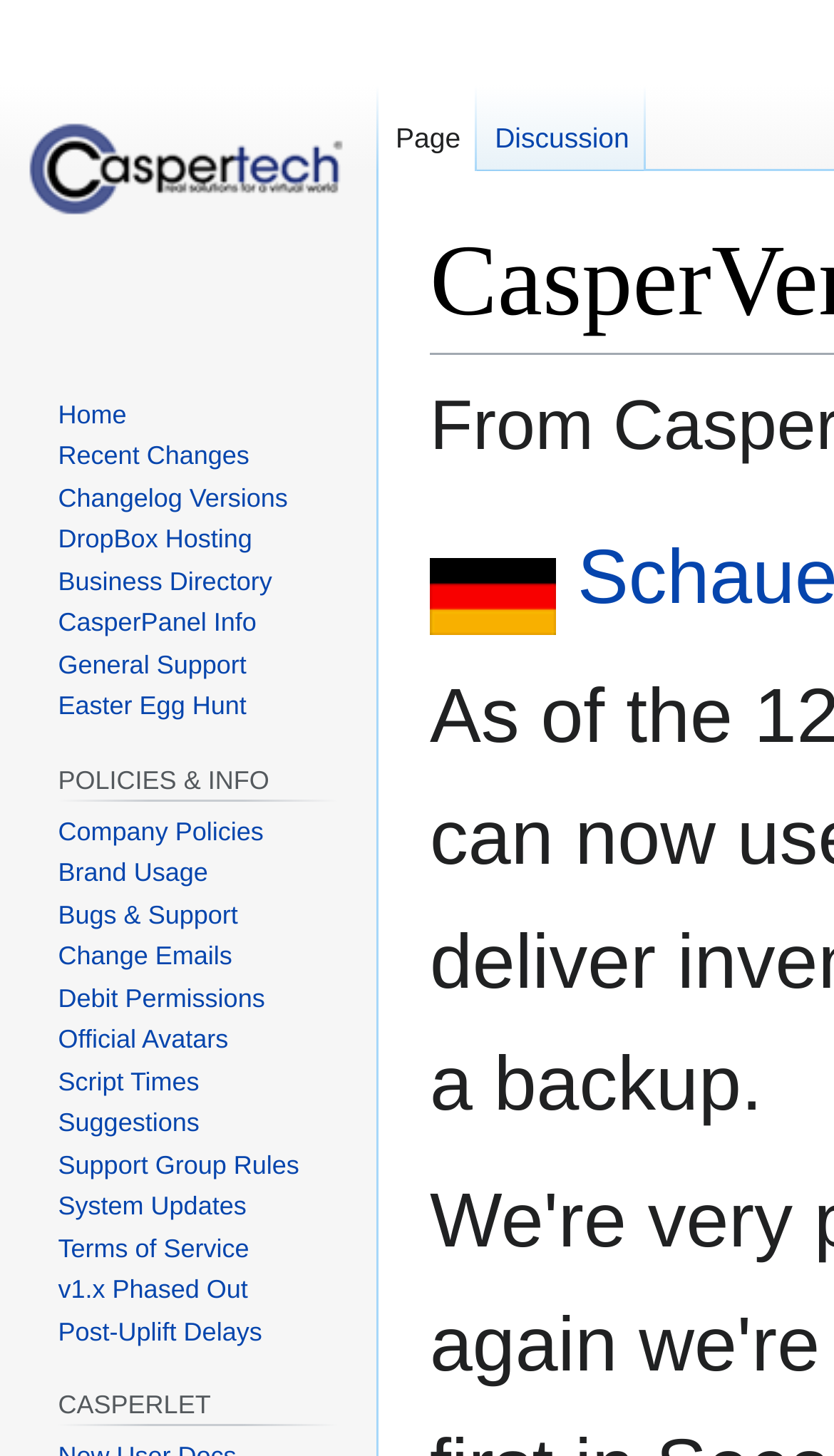Determine the main heading of the webpage and generate its text.

CasperVend 2/Bot Delivery